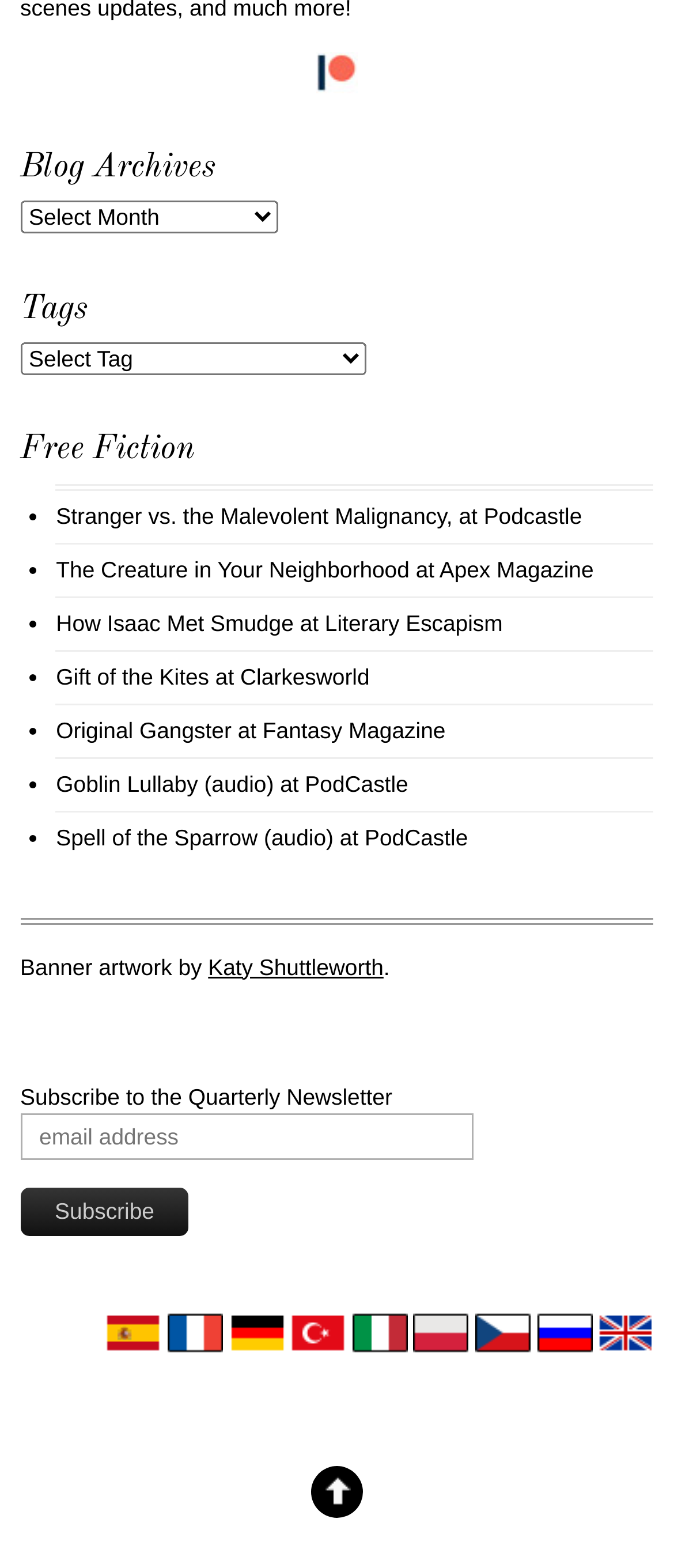Please provide the bounding box coordinates in the format (top-left x, top-left y, bottom-right x, bottom-right y). Remember, all values are floating point numbers between 0 and 1. What is the bounding box coordinate of the region described as: Goblin Lullaby (audio)

[0.083, 0.492, 0.406, 0.509]